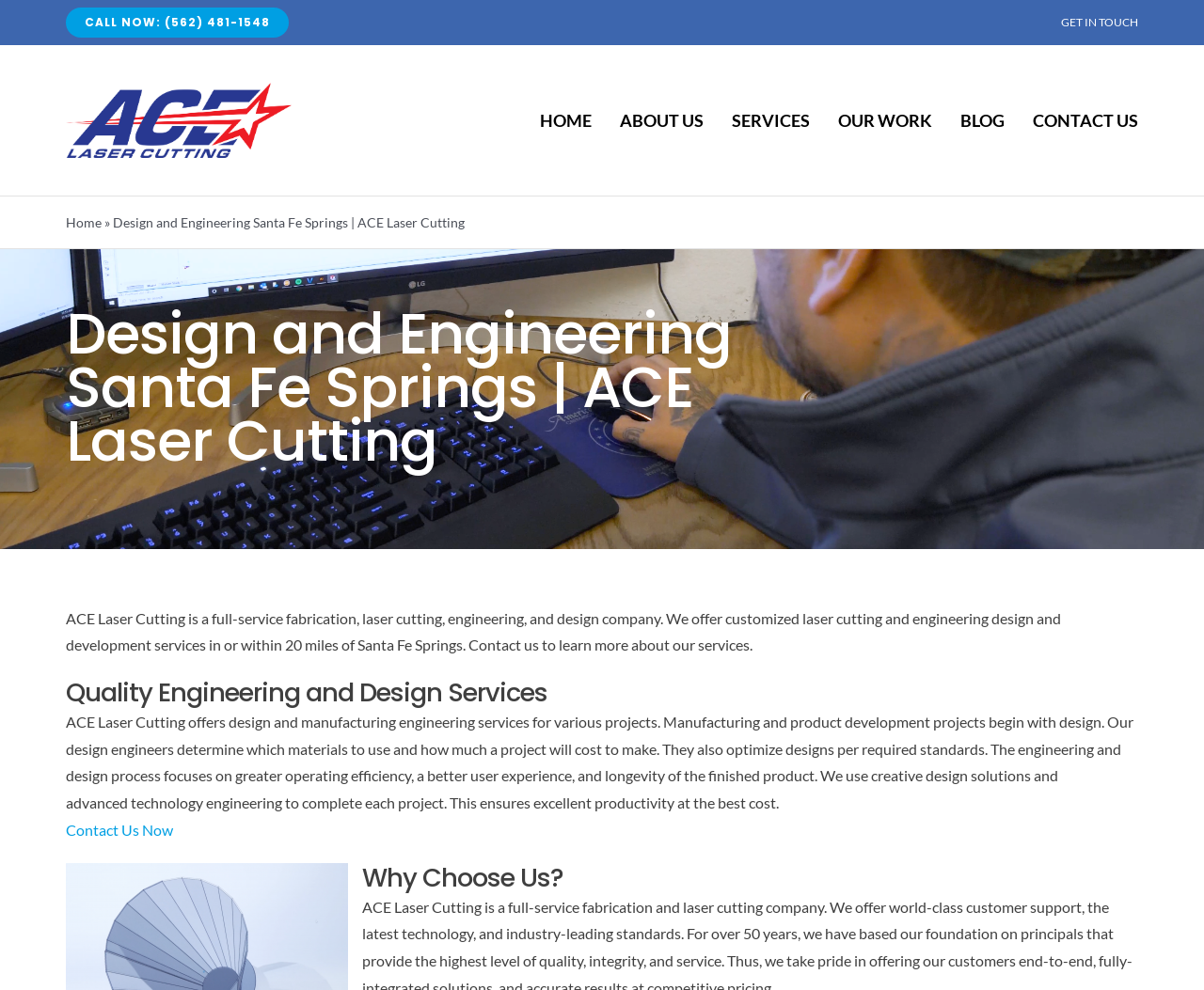Specify the bounding box coordinates (top-left x, top-left y, bottom-right x, bottom-right y) of the UI element in the screenshot that matches this description: SERVICES

[0.608, 0.087, 0.673, 0.156]